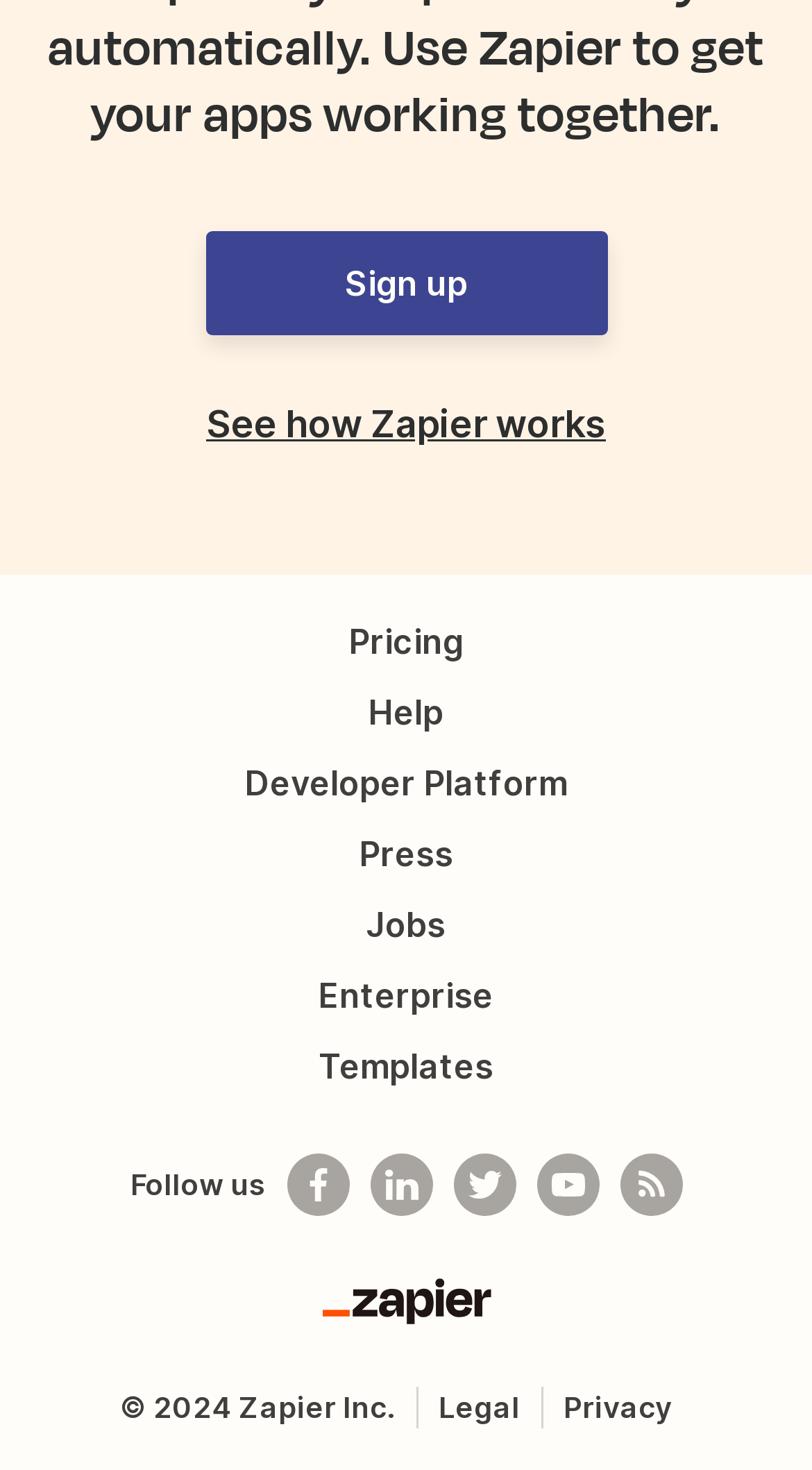Refer to the image and offer a detailed explanation in response to the question: How many links are in the footer section?

The number of links in the footer section is obtained by counting the links below the 'Follow us' heading, which are 'Pricing', 'Help', 'Developer Platform', 'Press', 'Jobs', 'Enterprise', 'Templates', 'Legal', and 'Privacy'.